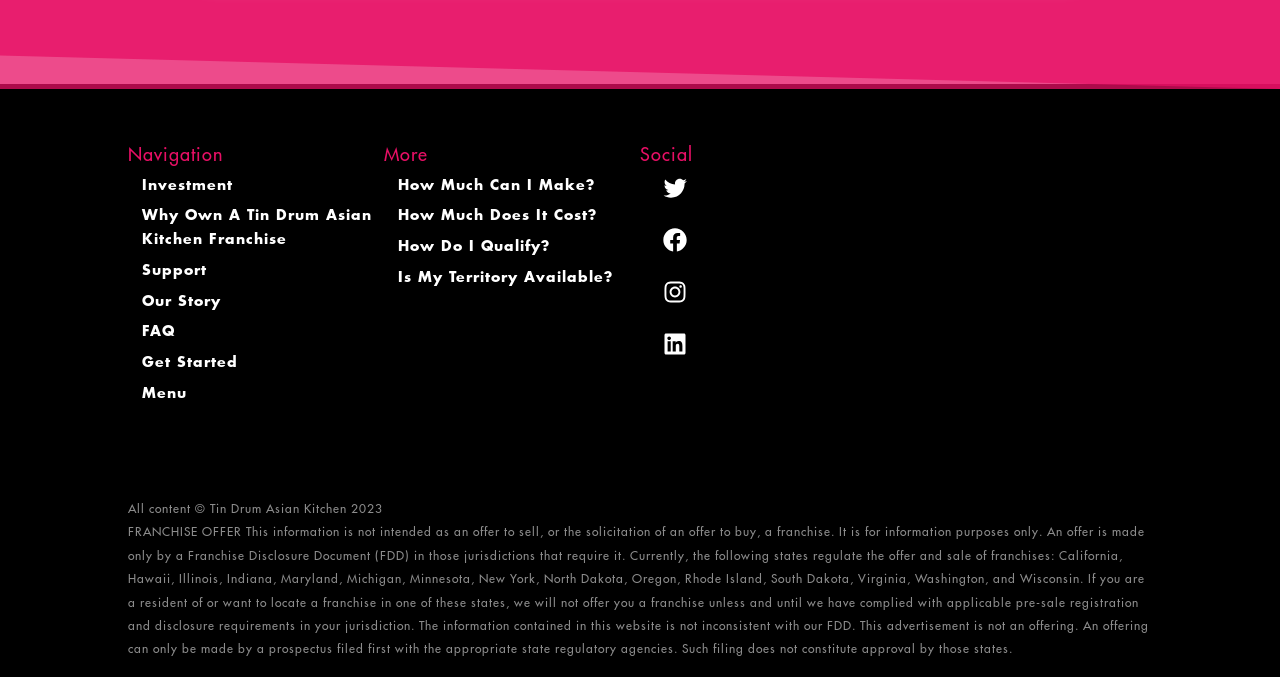What is the copyright year?
Look at the image and construct a detailed response to the question.

I found a StaticText element with the text 'All content © Tin Drum Asian Kitchen 2023' which indicates the copyright year.